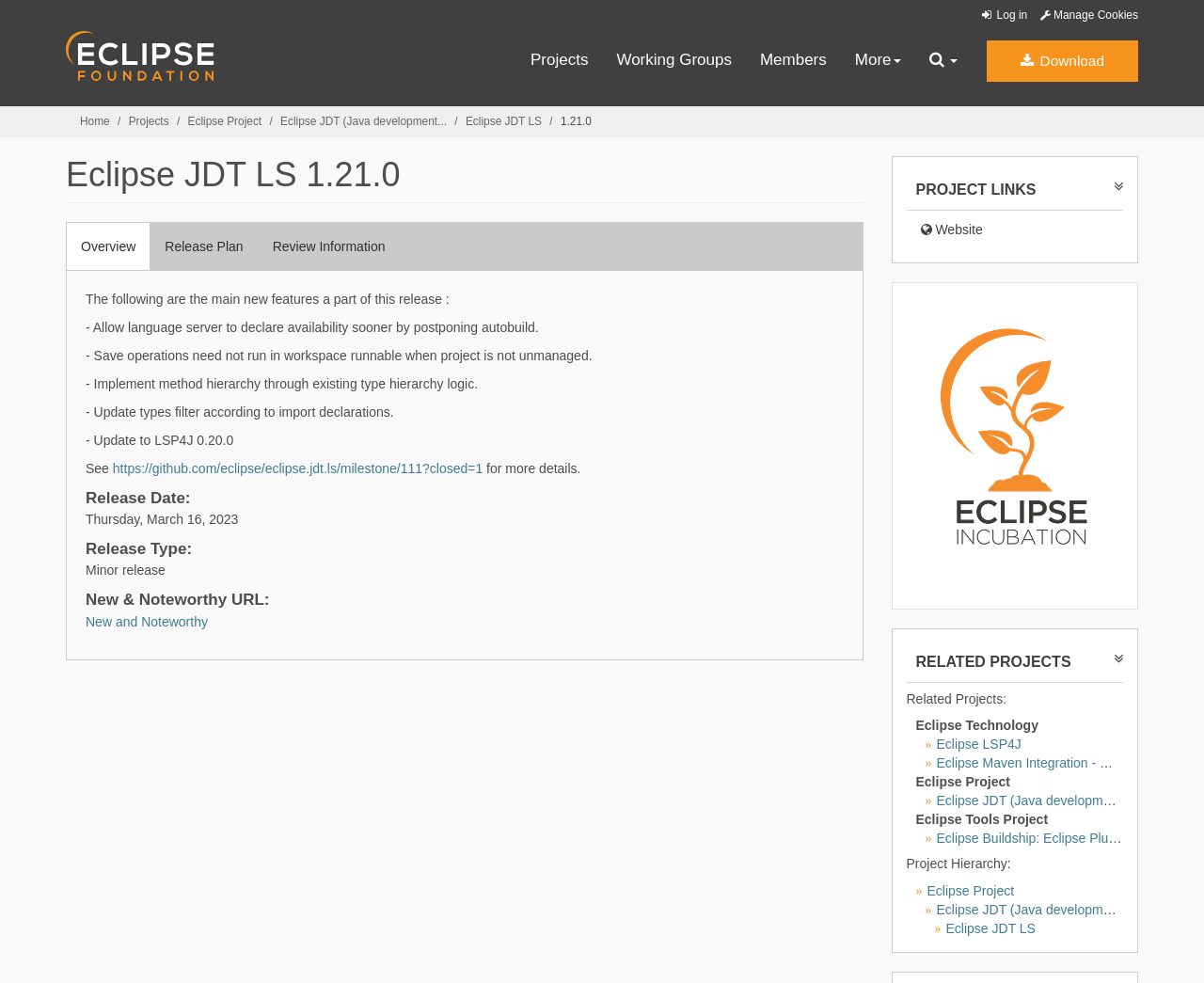From the webpage screenshot, identify the region described by Eclipse JDT (Java development tools). Provide the bounding box coordinates as (top-left x, top-left y, bottom-right x, bottom-right y), with each value being a floating point number between 0 and 1.

[0.778, 0.918, 0.961, 0.933]